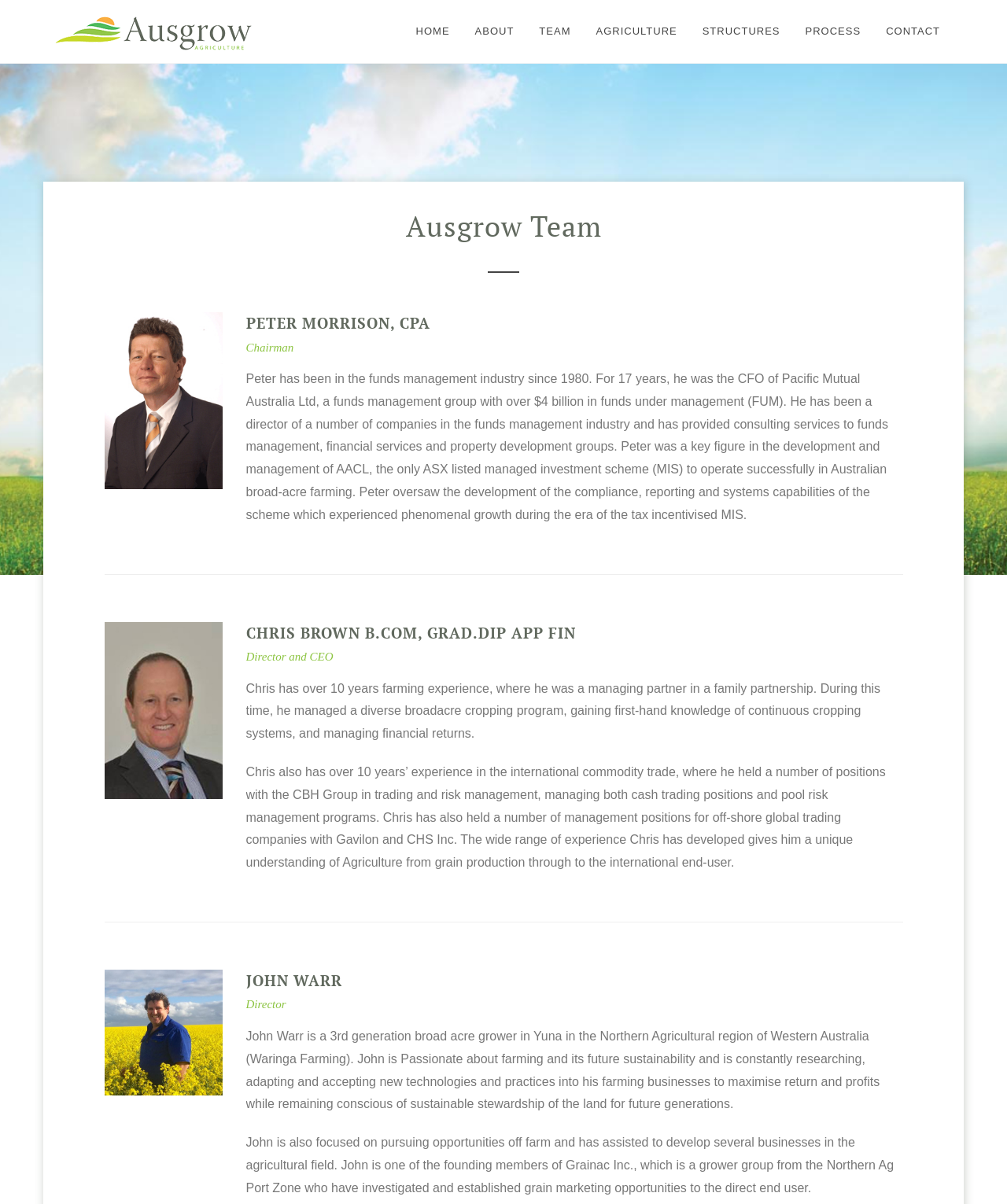Provide a brief response to the question below using a single word or phrase: 
What is the name of the company where Chris Brown held management positions?

CHS Inc.